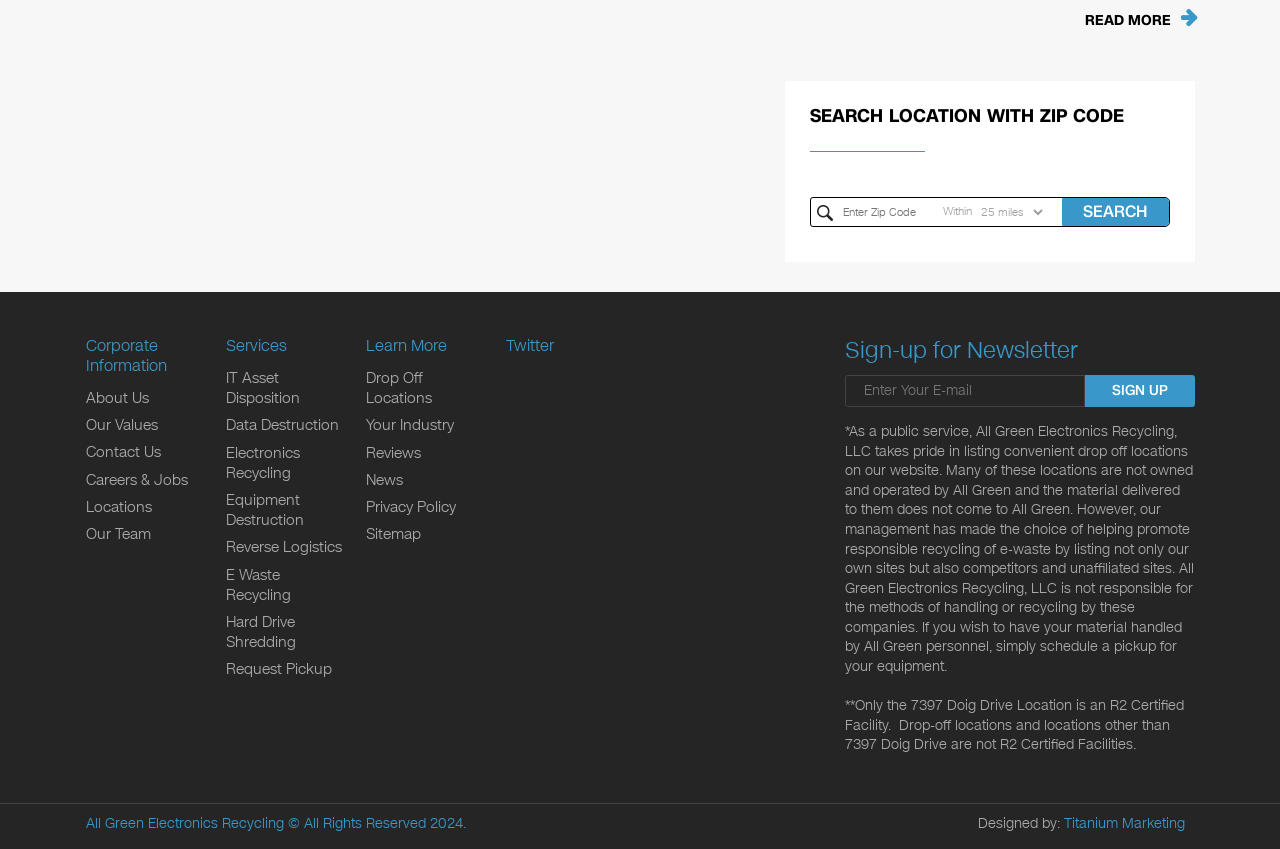Find the bounding box coordinates of the area to click in order to follow the instruction: "Search location with zip code".

[0.633, 0.23, 0.737, 0.27]